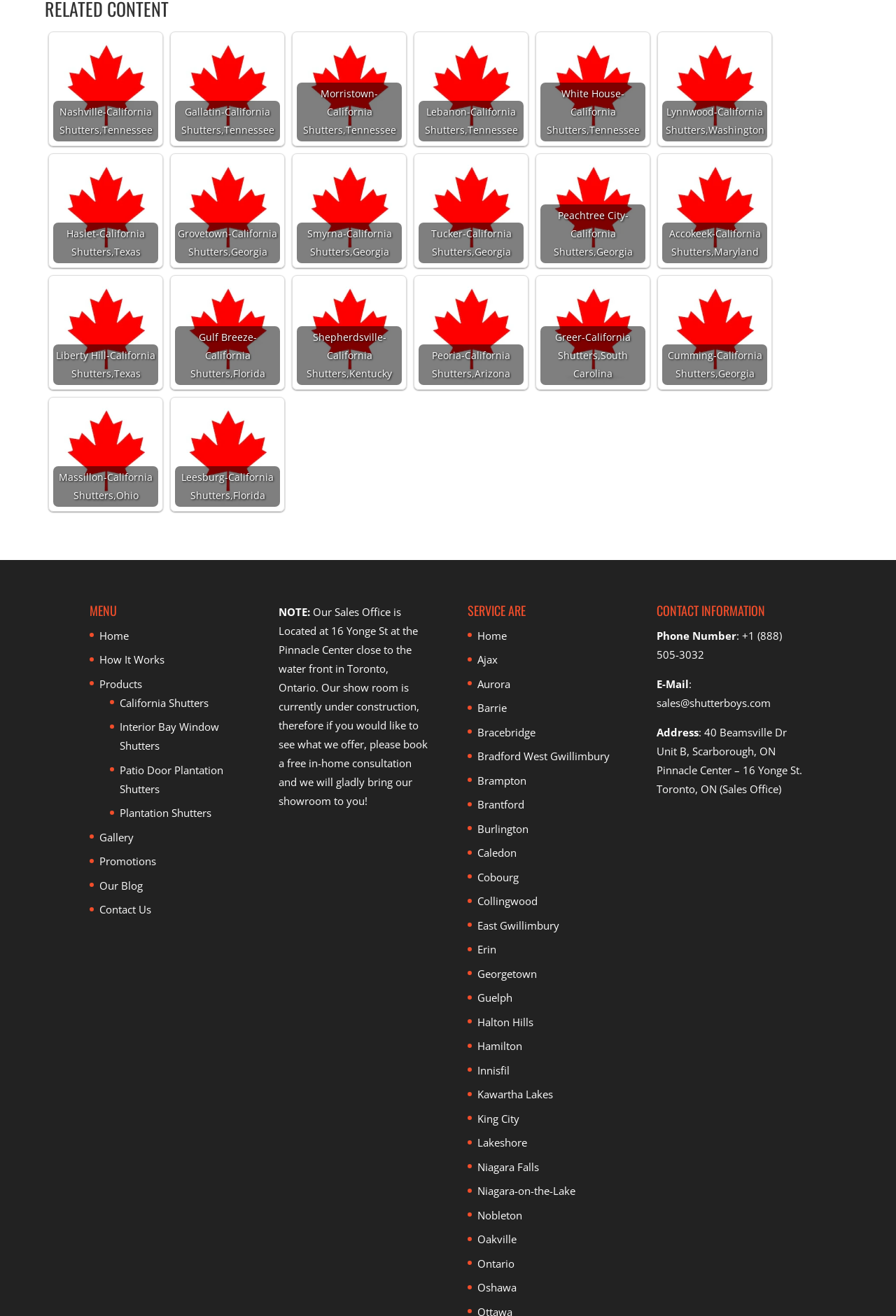Give a one-word or one-phrase response to the question: 
What is the menu section of the website?

MENU